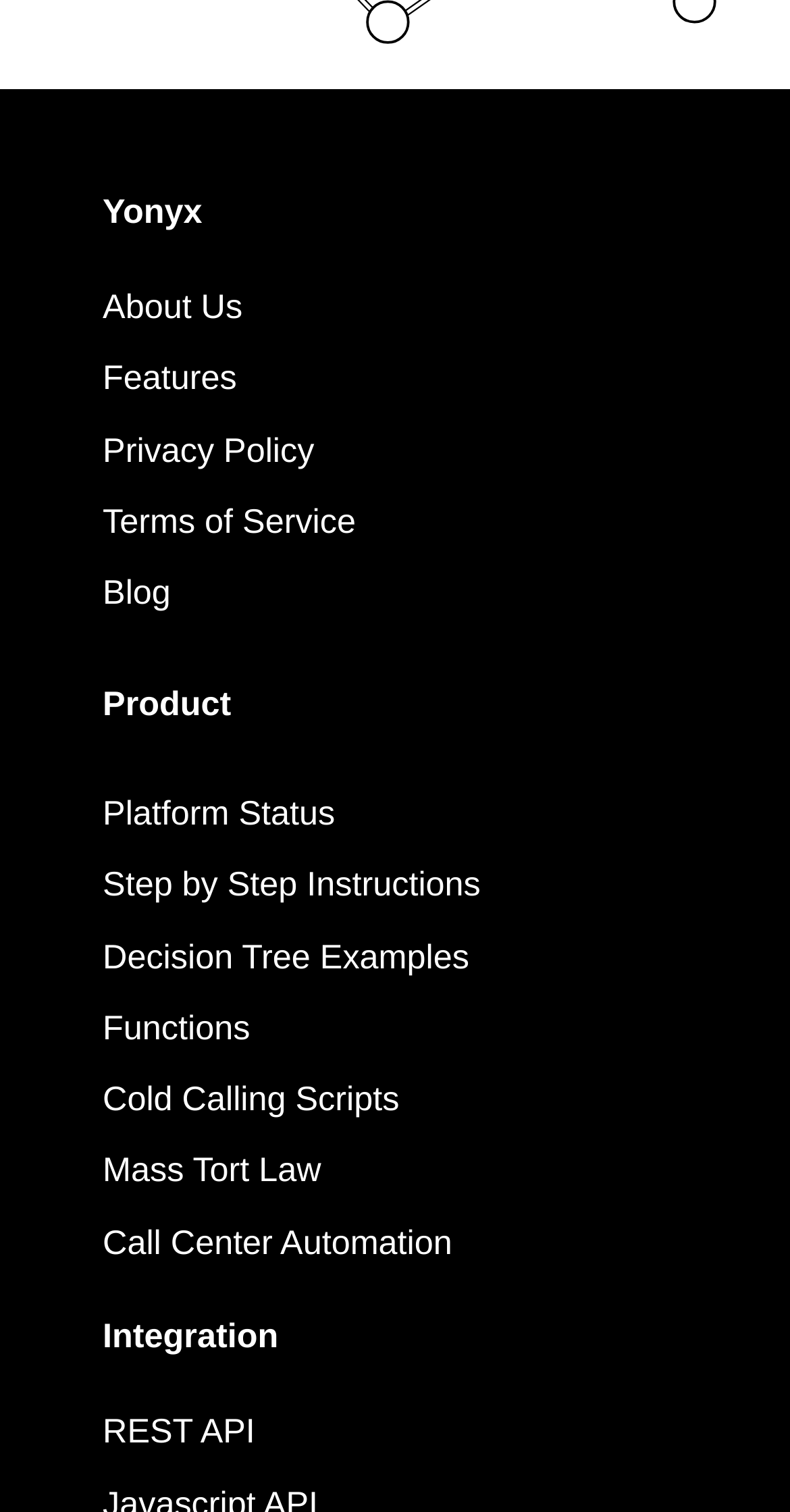Using the provided element description, identify the bounding box coordinates as (top-left x, top-left y, bottom-right x, bottom-right y). Ensure all values are between 0 and 1. Description: Cold Calling Scripts

[0.13, 0.722, 0.505, 0.748]